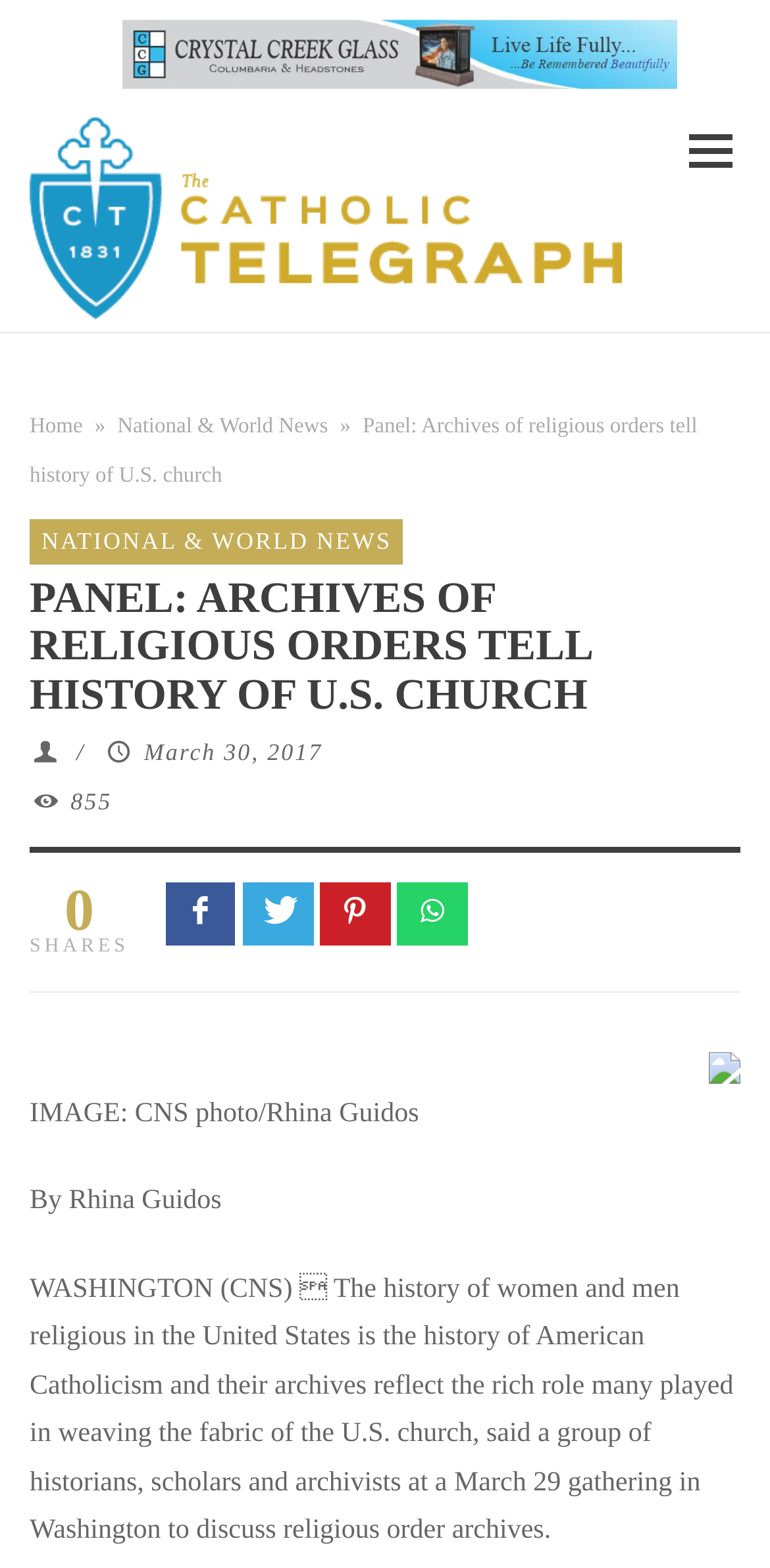Describe every aspect of the webpage in a detailed manner.

The webpage is the official magazine of the Archdiocese of Cincinnati, featuring an article titled "Archives of religious orders tell history of U.S. church". At the top, there is a logo of "Catholic Telegraph" with a link to the website. Below the logo, there is a navigation menu with links to "Home" and "National & World News". 

The main article is divided into sections, with a heading "PANEL: ARCHIVES OF RELIGIOUS ORDERS TELL HISTORY OF U.S. CHURCH" at the top. The article is dated March 30, 2017, and has 855 views. The content of the article is a discussion about the history of women and men religious in the United States, with a focus on their archives and the role they played in shaping the U.S. church.

On the right side of the article, there are social media links to share the article. Below the article, there is an image with a caption "IMAGE: CNS photo/Rhina Guidos" and a credit to the photographer "By Rhina Guidos".